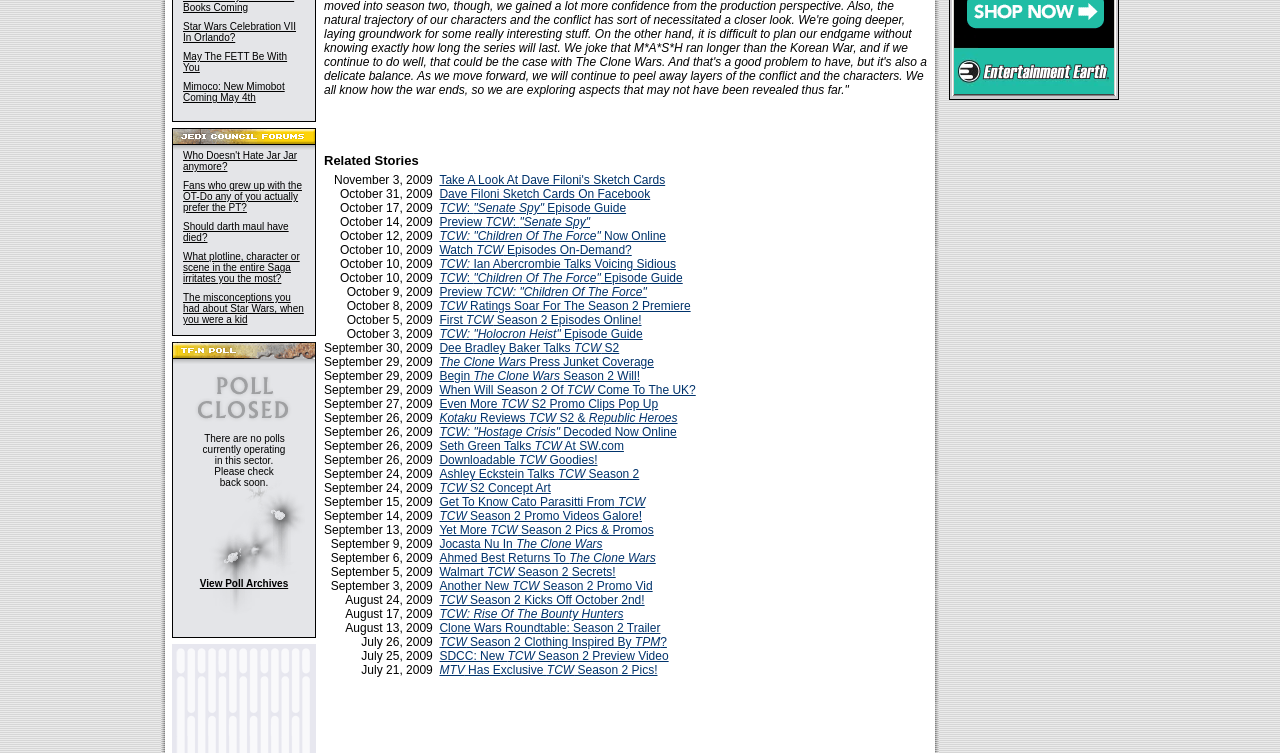Based on the provided description, "Log in", find the bounding box of the corresponding UI element in the screenshot.

None